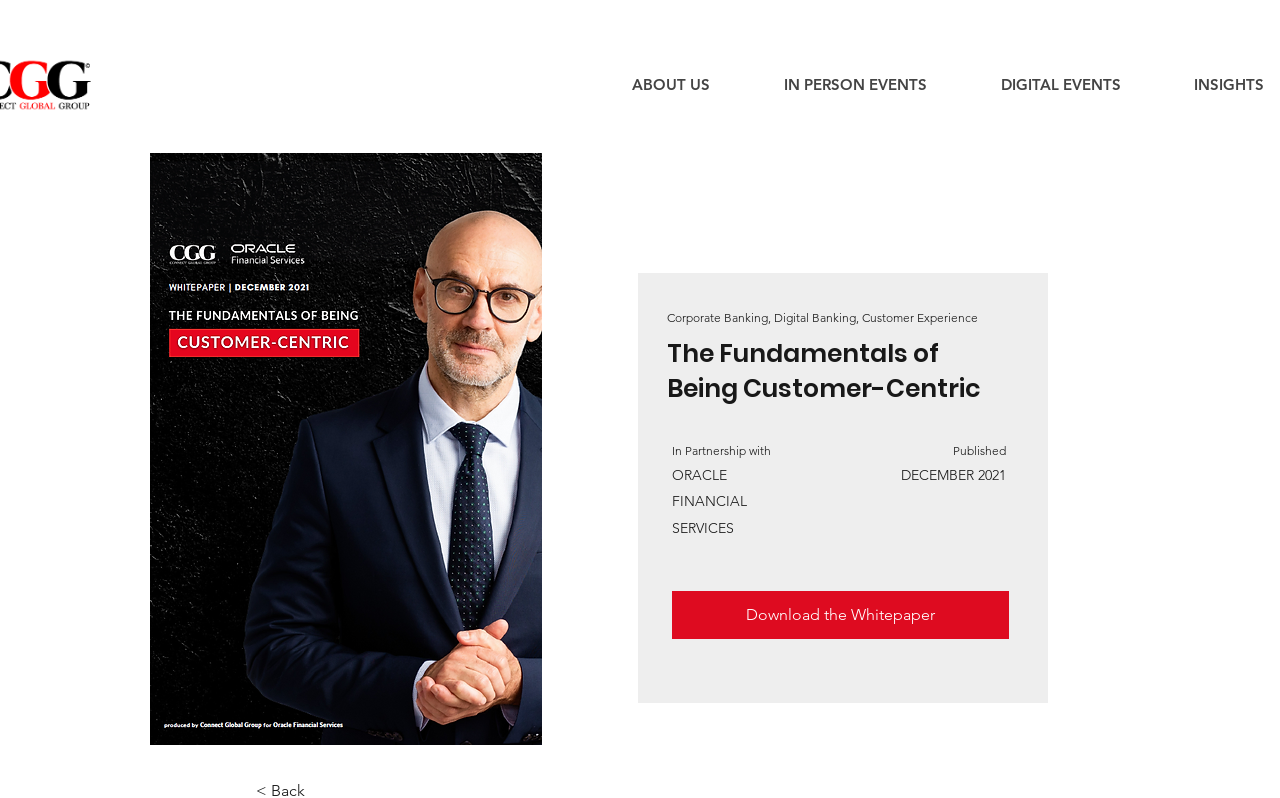Who is the partner of the publication?
Refer to the image and give a detailed answer to the query.

The static text 'In Partnership with' is followed by 'ORACLE FINANCIAL SERVICES', indicating that ORACLE FINANCIAL SERVICES is the partner of the publication.